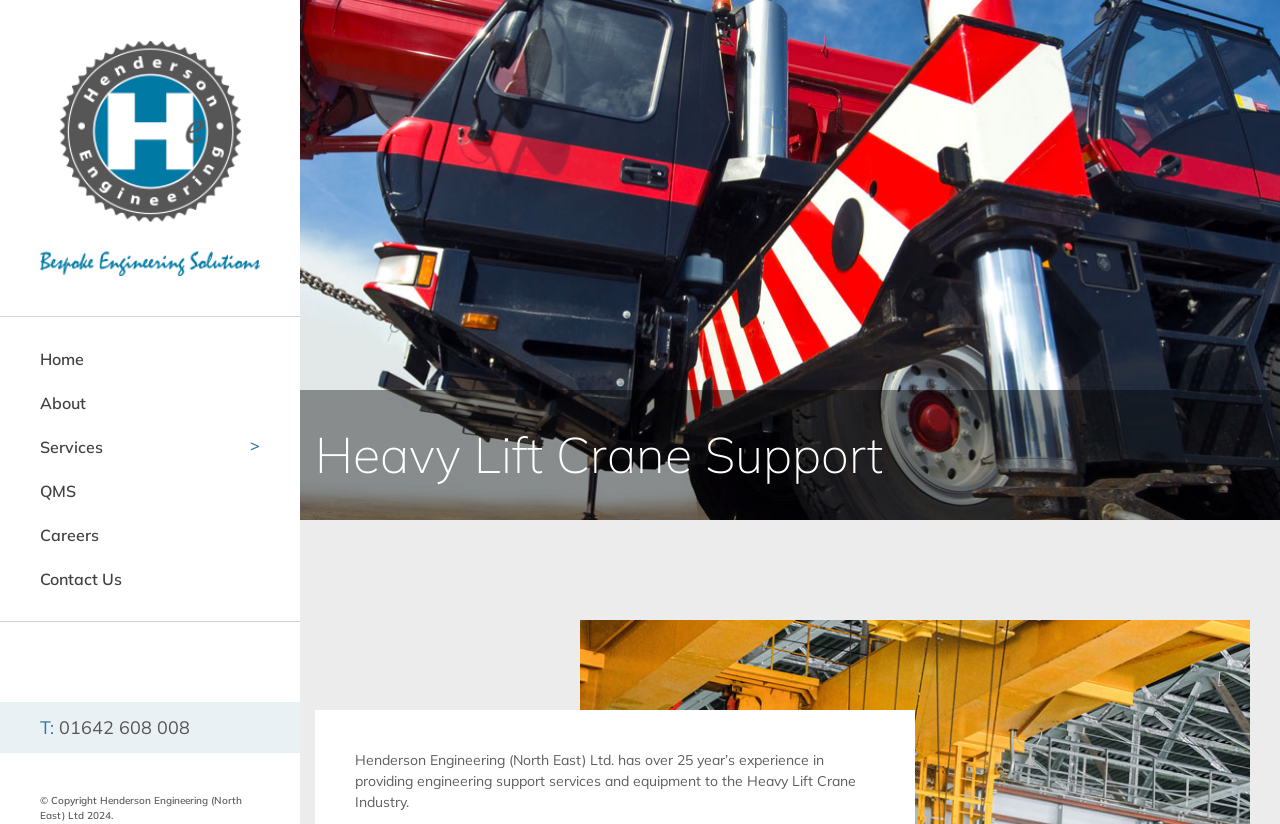Please determine the bounding box coordinates for the element with the description: "T: 01642 608 008".

[0.0, 0.852, 0.234, 0.914]